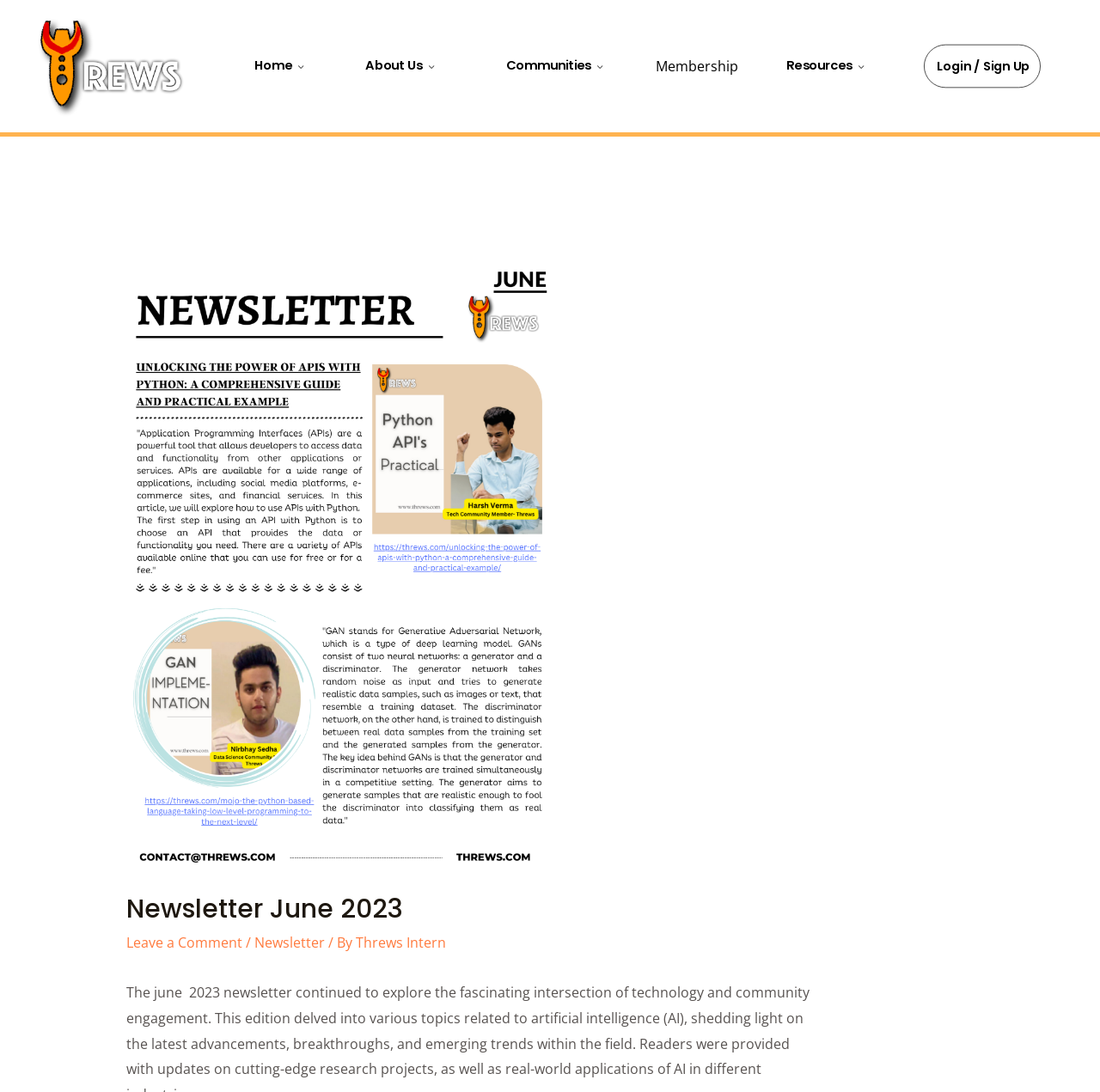Generate a thorough caption that explains the contents of the webpage.

The webpage is a newsletter titled "Newsletter June 2023" that explores the intersection of technology and community engagement. At the top left corner, there is a logo image. Below the logo, a site navigation menu spans across the top of the page, containing links to "Home", "About Us", "Communities", "Membership", "Resources", and "Login / Sign Up".

Below the navigation menu, a large header section takes up most of the page, featuring an image related to the June newsletter. The header section also contains the title "Newsletter June 2023" and a link to "Leave a Comment". Additionally, there is a byline that reads "Newsletter / By Threws Intern".

On the right side of the page, there is a complementary section that takes up about a quarter of the page's width.